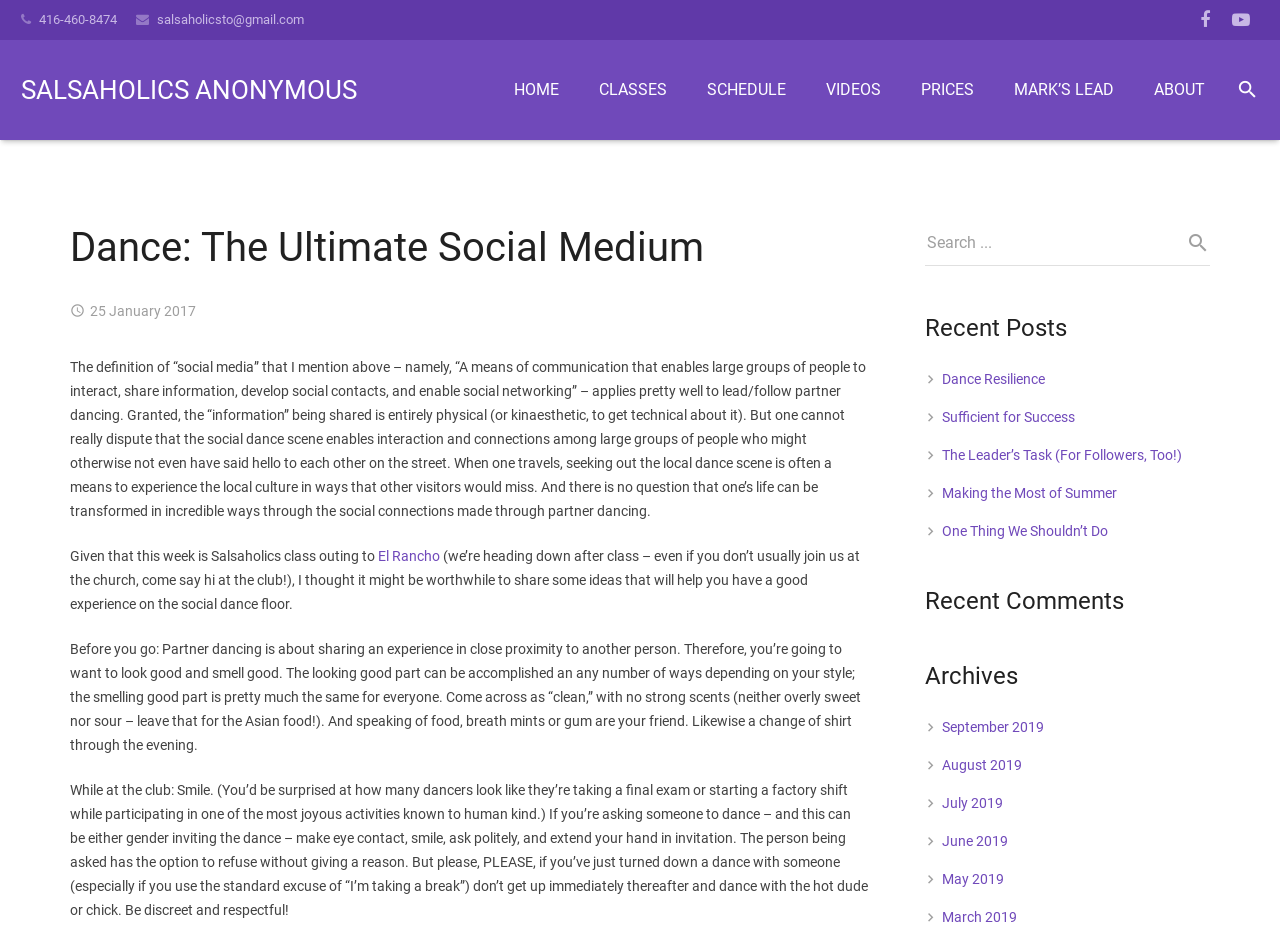Please respond to the question with a concise word or phrase:
What is the name of the email address on the webpage?

salsaholicsto@gmail.com